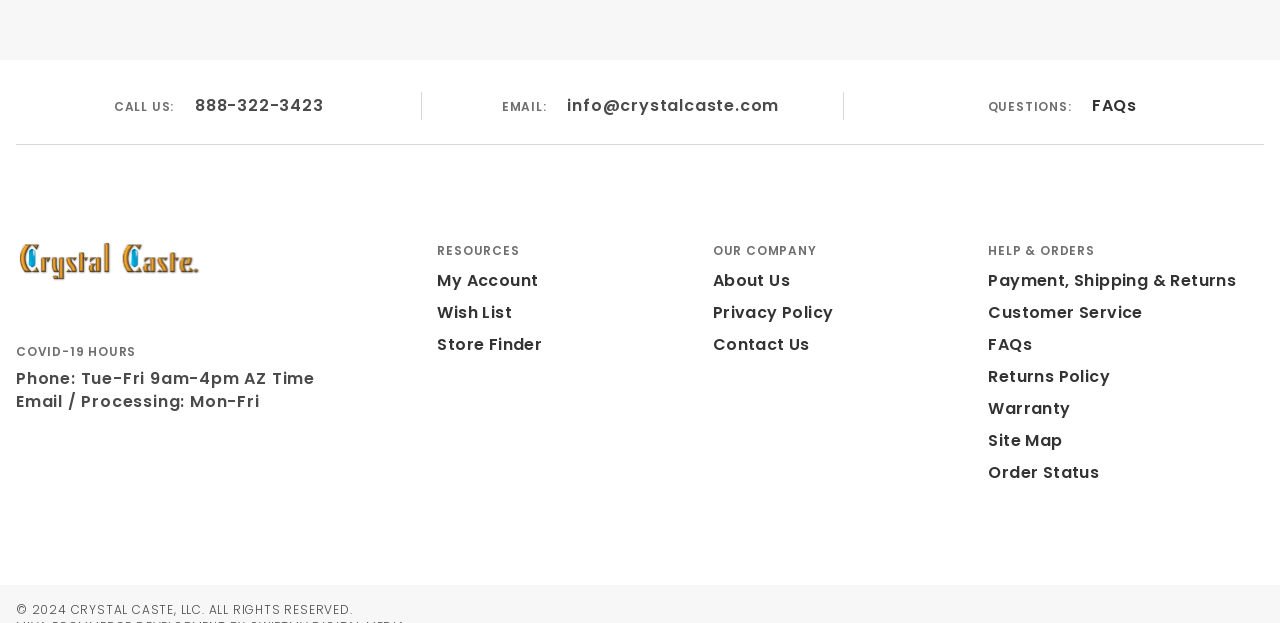Please predict the bounding box coordinates of the element's region where a click is necessary to complete the following instruction: "Visit the FAQs page". The coordinates should be represented by four float numbers between 0 and 1, i.e., [left, top, right, bottom].

[0.853, 0.15, 0.888, 0.187]